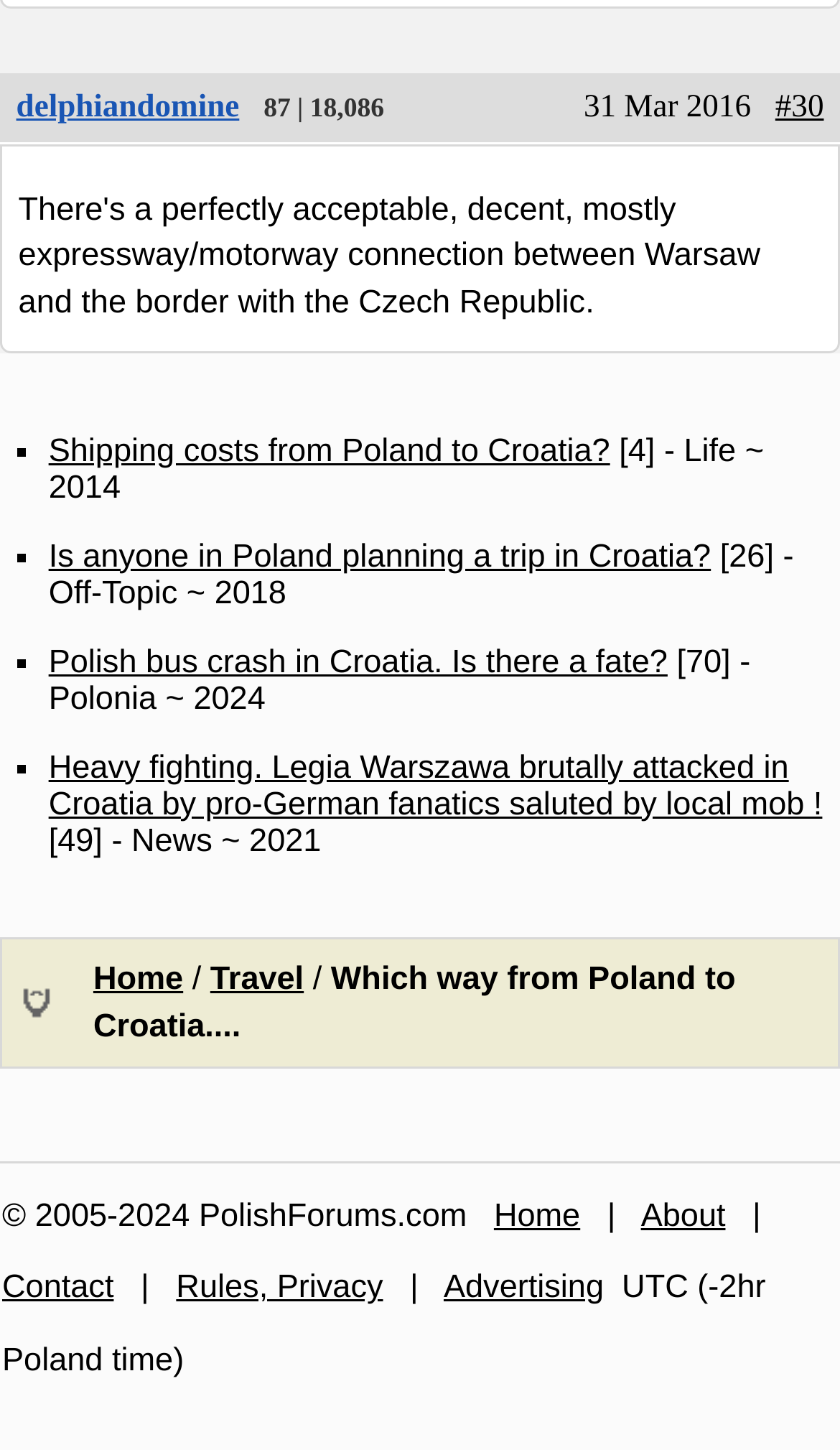What is the topic of the first thread?
Please give a detailed and elaborate answer to the question based on the image.

The first thread is identified by the link 'delphiandomine' which is located within the article element, indicating that it is a topic of discussion on the webpage.